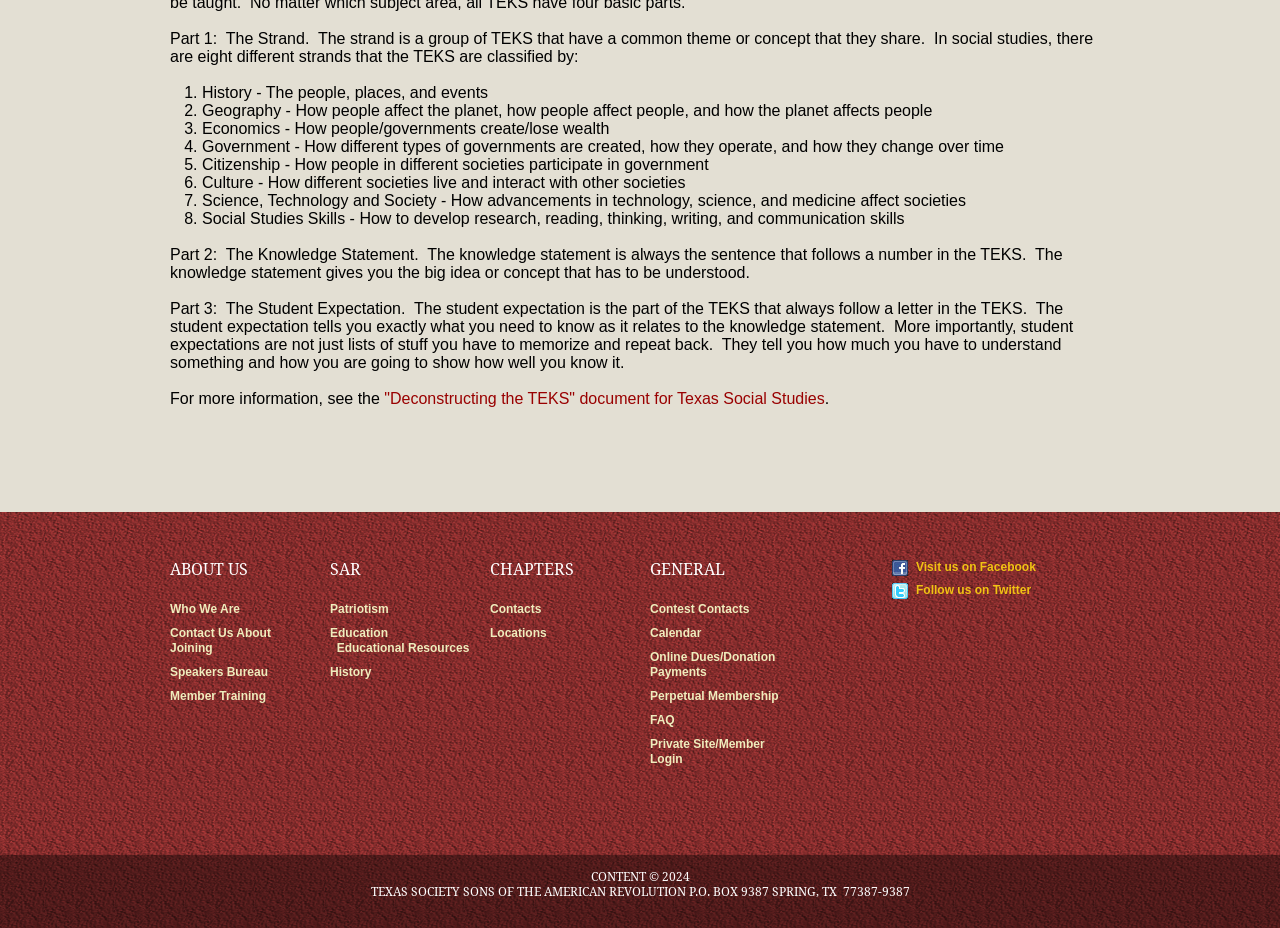Please determine the bounding box coordinates for the element that should be clicked to follow these instructions: "Check 'Contest Contacts'".

[0.508, 0.649, 0.585, 0.664]